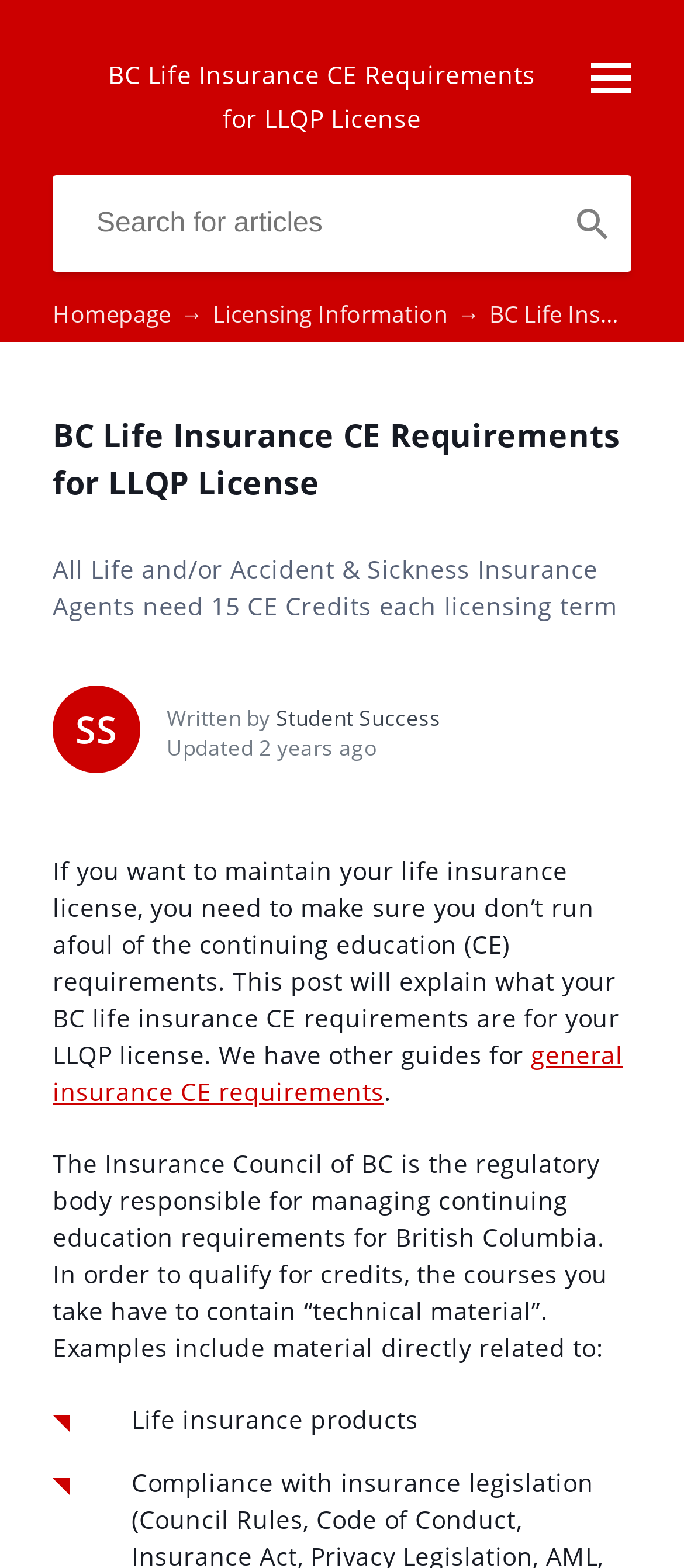Provide the bounding box coordinates of the HTML element this sentence describes: "general insurance CE requirements".

[0.077, 0.662, 0.911, 0.707]